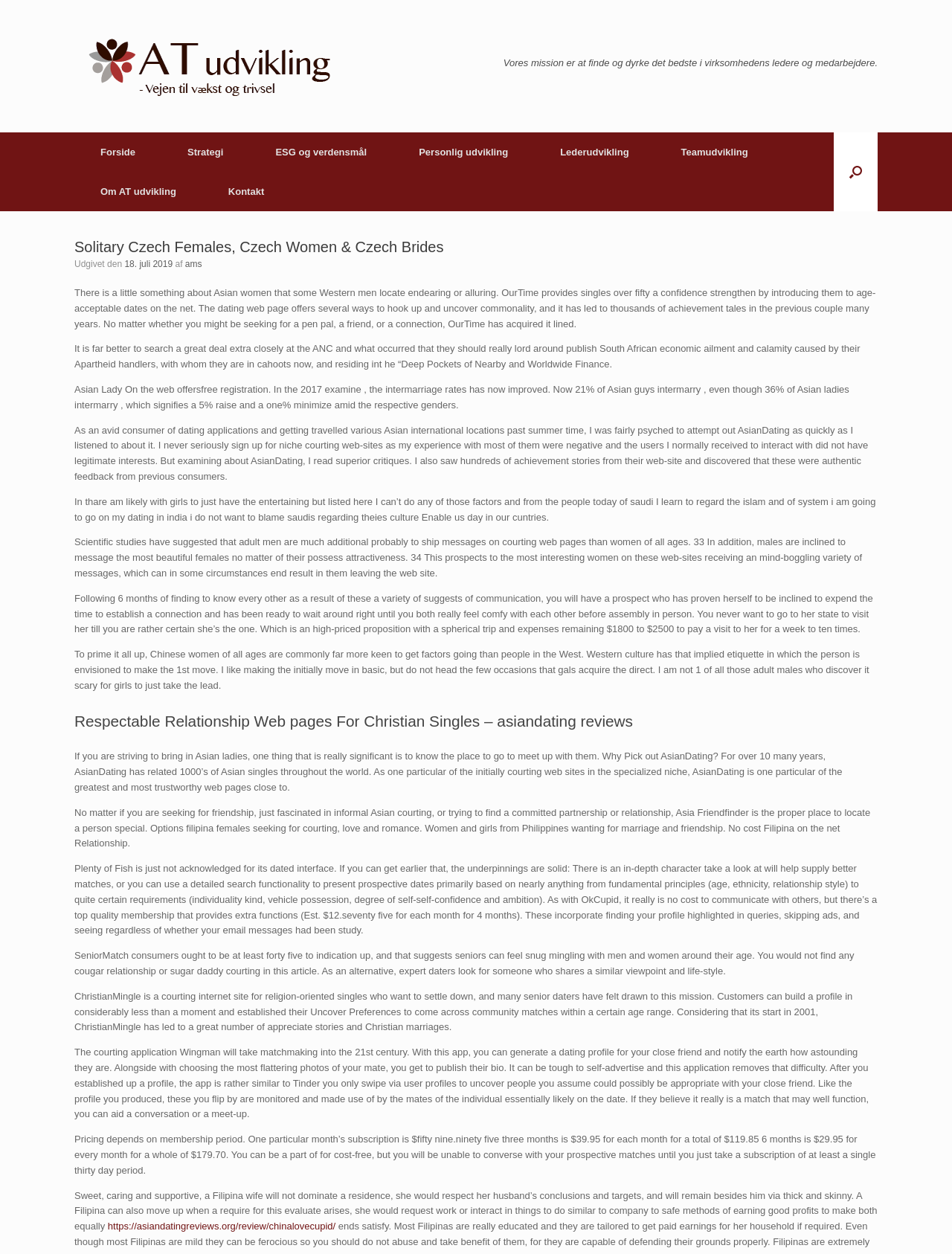What is the position of the 'Forside' link?
Provide a short answer using one word or a brief phrase based on the image.

Top-left